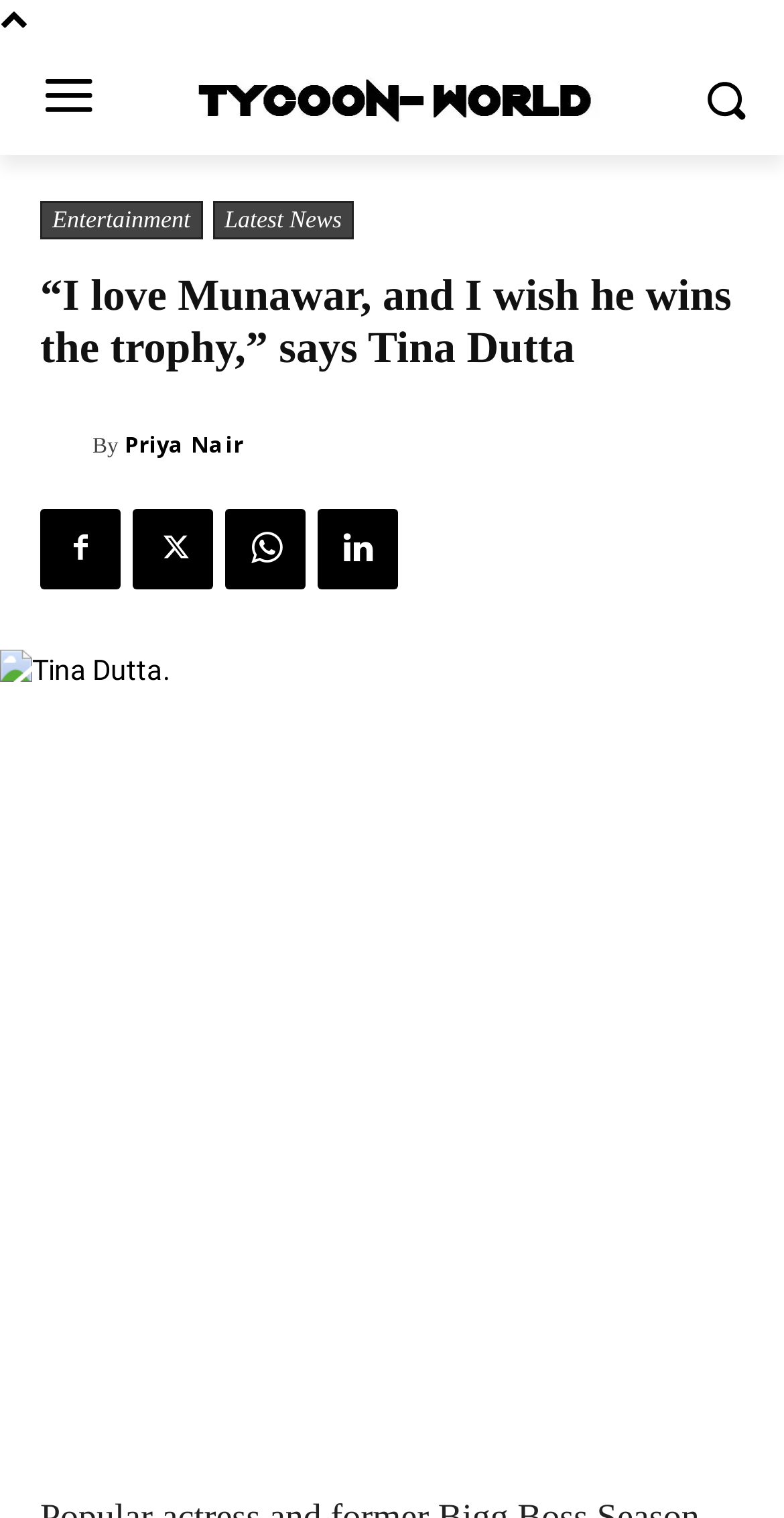Who is the author of the article?
Using the visual information from the image, give a one-word or short-phrase answer.

Priya Nair